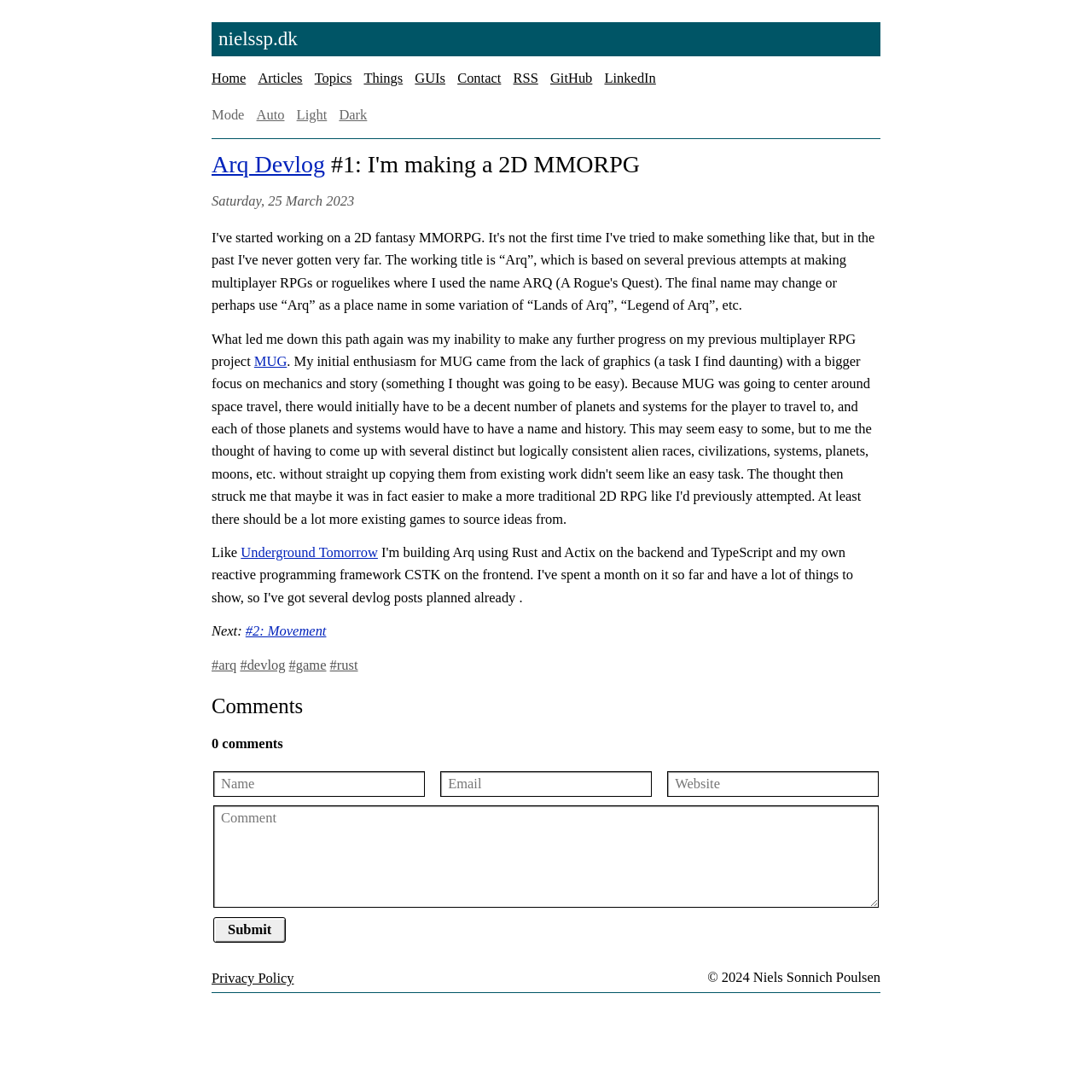Determine the bounding box coordinates of the clickable area required to perform the following instruction: "view the privacy policy". The coordinates should be represented as four float numbers between 0 and 1: [left, top, right, bottom].

[0.194, 0.886, 0.269, 0.906]